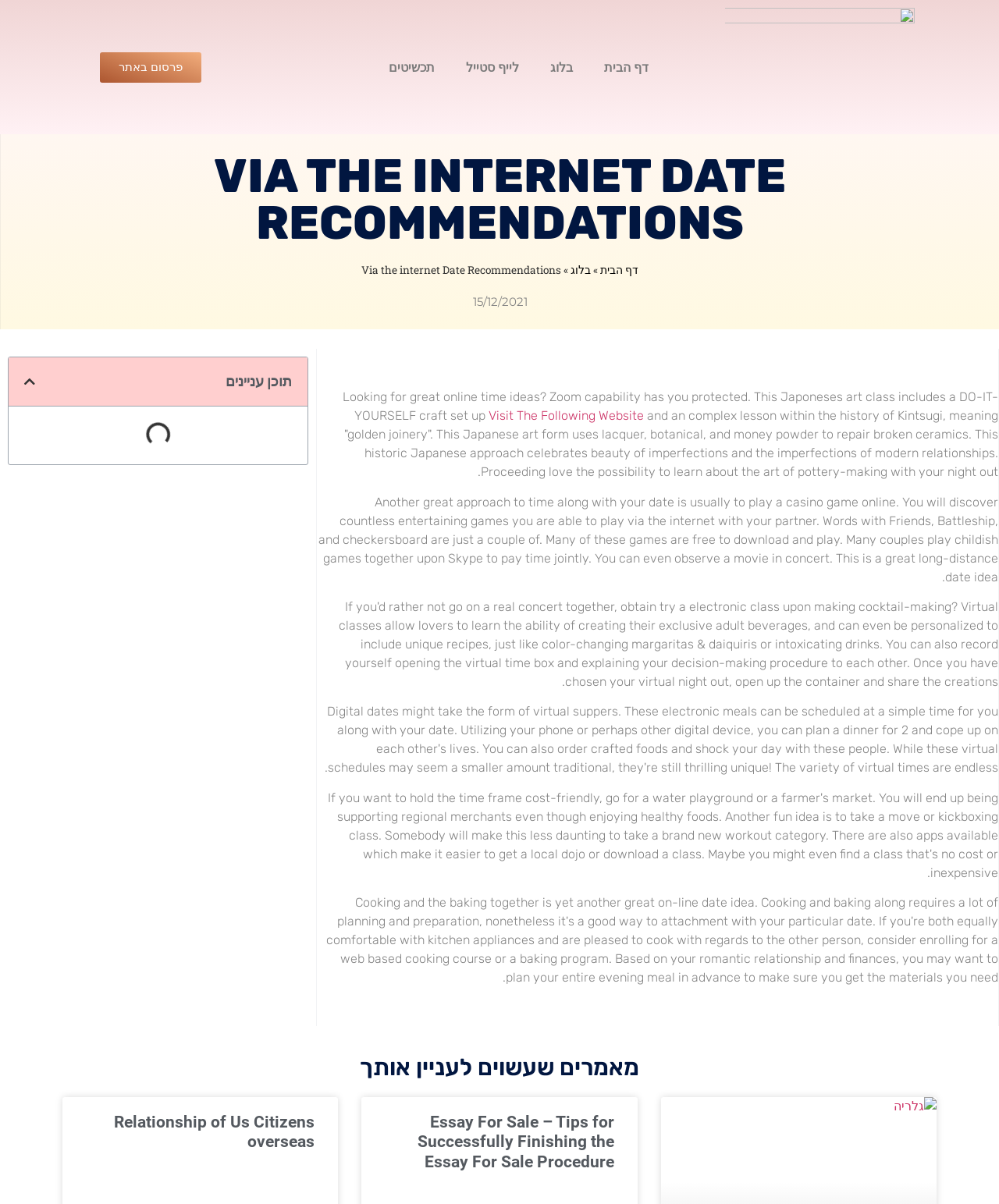Can you locate the main headline on this webpage and provide its text content?

VIA THE INTERNET DATE RECOMMENDATIONS